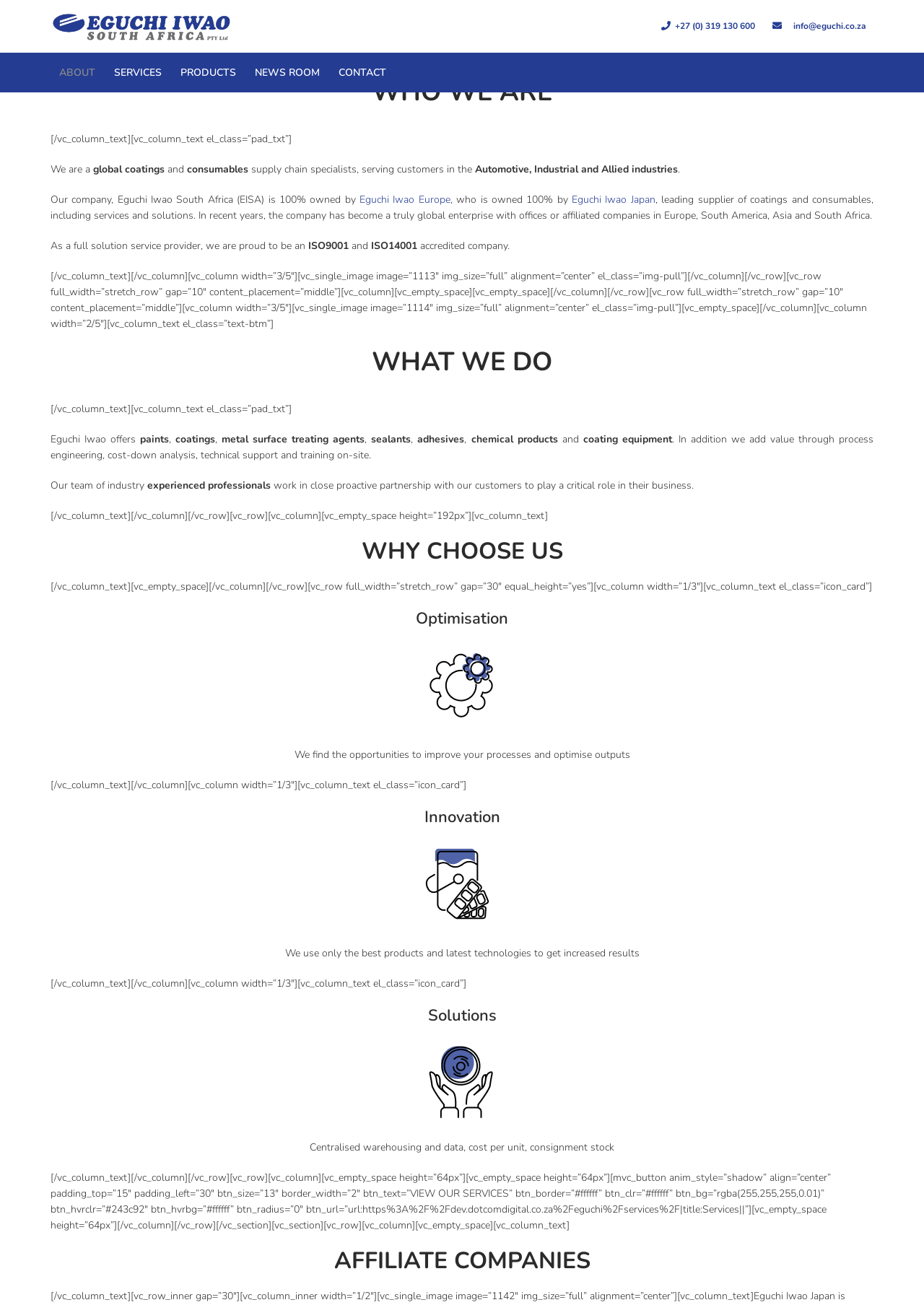Summarize the webpage with a detailed and informative caption.

The webpage is about Eguchi Iwao, a global coatings and consumables supply chain specialist serving customers in the Automotive, Industrial, and Allied industries. At the top of the page, there is a layout table with a link to "Eguchi Iwao" accompanied by an image, as well as contact information including a phone number and email address.

Below this, there are five main navigation links: "ABOUT", "SERVICES", "PRODUCTS", "NEWS ROOM", and "CONTACT". 

The main content of the page is divided into four sections. The first section, "WHO WE ARE", describes the company's background, stating that it is 100% owned by Eguchi Iwao Japan and provides a brief overview of its history and global presence.

The second section, "WHAT WE DO", outlines the company's products and services, including paints, coatings, metal surface treating agents, sealants, adhesives, chemical products, and coating equipment. It also mentions the value-added services provided, such as process engineering, cost-down analysis, technical support, and training on-site.

The third section, "WHY CHOOSE US", highlights the benefits of working with Eguchi Iwao, including optimization, innovation, and solutions. Each of these points is accompanied by a brief description and an icon.

The final section, "AFFILIATE COMPANIES", appears to be a heading without any accompanying content. There is also a call-to-action button to "VIEW OUR SERVICES" at the bottom of the page.